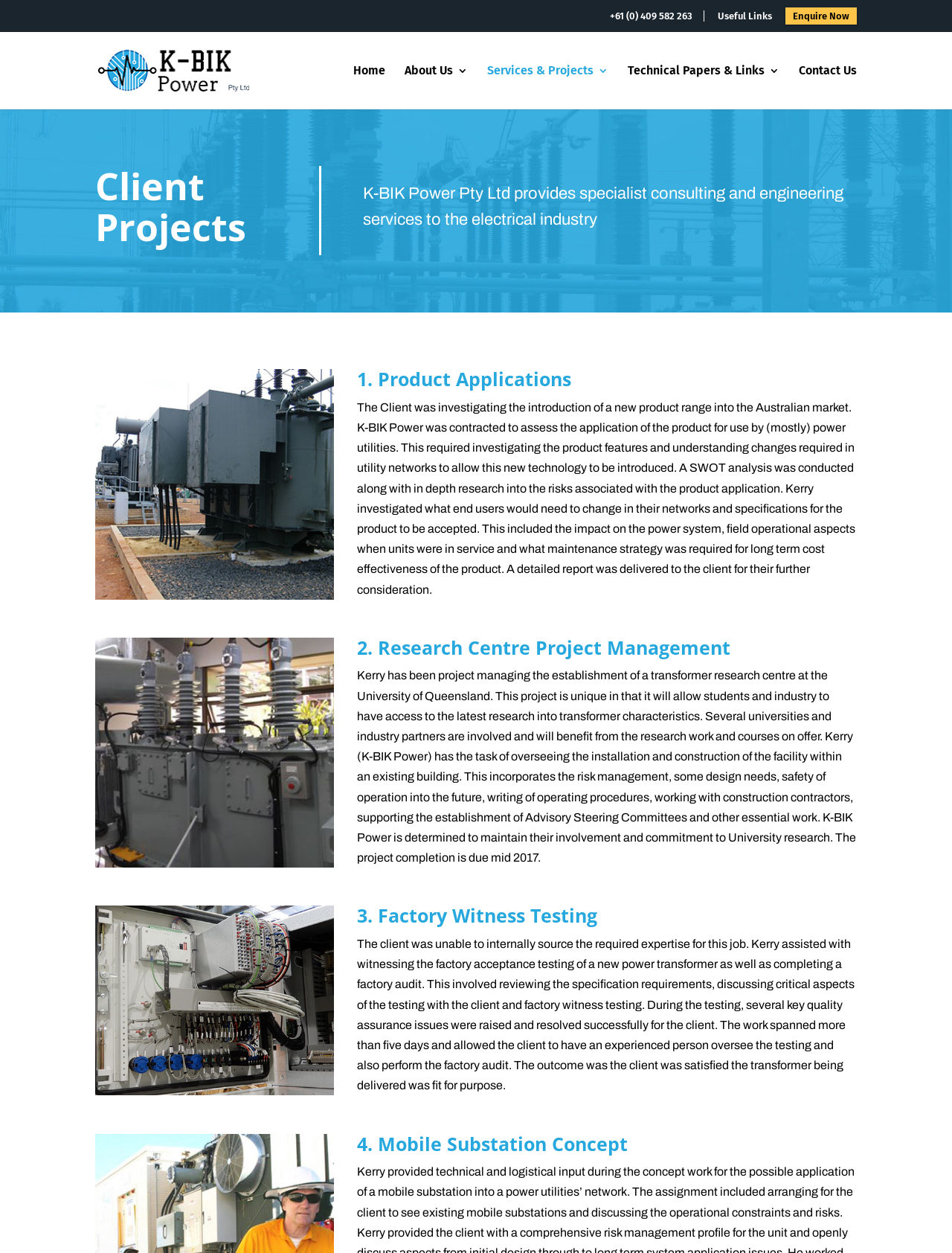Offer an extensive depiction of the webpage and its key elements.

The webpage is about K-BIK Power, an electrical engineer projects company, showcasing their client projects. At the top, there is a navigation menu with links to "Home", "About Us", "Services & Projects", "Technical Papers & Links", and "Contact Us". Below the navigation menu, there is a search bar with a placeholder text "Search for:". 

On the left side, there is a logo of K-BIK Power, which is an image, accompanied by a link to the company's homepage. On the right side, there are three links: "+61 (0) 409 582 263", "Useful Links", and "Enquire Now". 

The main content of the webpage is divided into sections, each describing a client project. The first section is titled "Client Projects" and has a brief introduction to K-BIK Power's services. Below this introduction, there are four project sections, each with a heading and a detailed description. The projects are: "1. Product Applications", "2. Research Centre Project Management", "3. Factory Witness Testing", and "4. Mobile Substation Concept". Each project description provides details about the work done, the challenges faced, and the outcomes achieved.